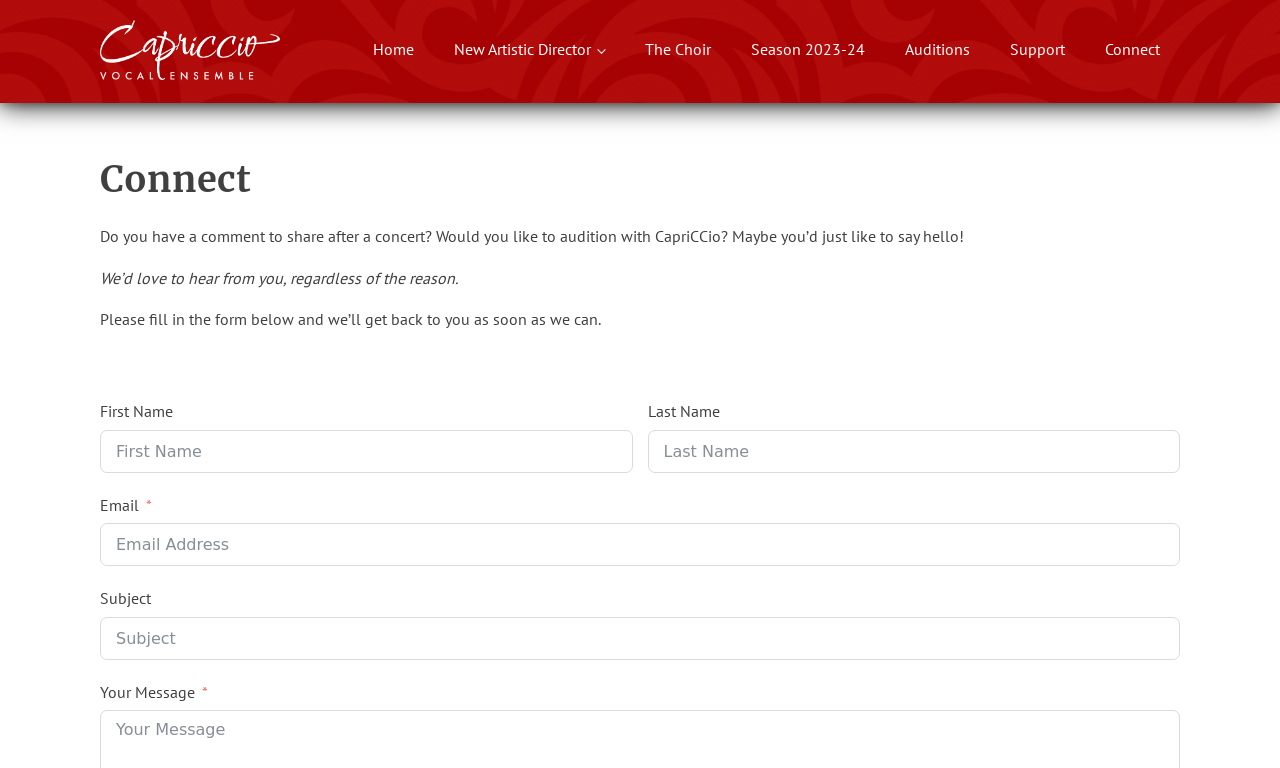Create a full and detailed caption for the entire webpage.

The webpage is about Connect, a part of the CapriCCio Vocal Ensemble. At the top, there are seven links in a row, including "Home", "New Artistic Director", "The Choir", "Season 2023-24", "Auditions", "Support", and "Connect". Below these links, there is a heading that also says "Connect". 

Under the heading, there is a paragraph of text that invites users to share their comments, audition, or simply say hello. This is followed by another sentence that expresses the ensemble's enthusiasm for hearing from users. 

Below these paragraphs, there is a form with four fields: "First Name", "Last Name", "Email", and "Subject". The "Email" field is required. There is also a larger text box for users to type their message. The form is likely used for users to send messages or inquiries to the ensemble.